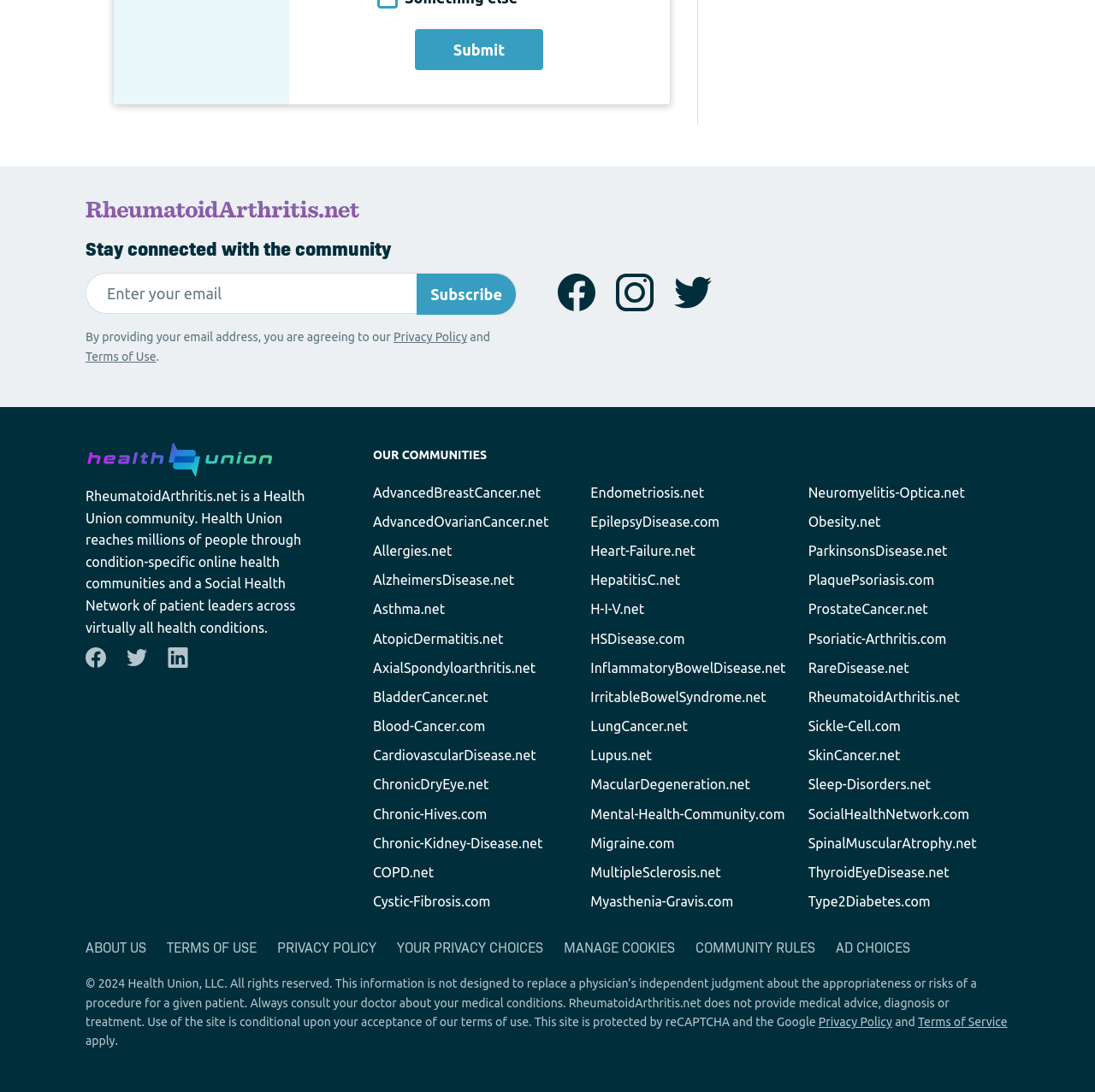Using the information in the image, give a comprehensive answer to the question: 
What is the purpose of the textbox?

I inferred the purpose of the textbox by looking at the label 'Stay connected with the community' and the button 'Subscribe' next to it. The textbox is likely used to enter an email address to subscribe to the community.